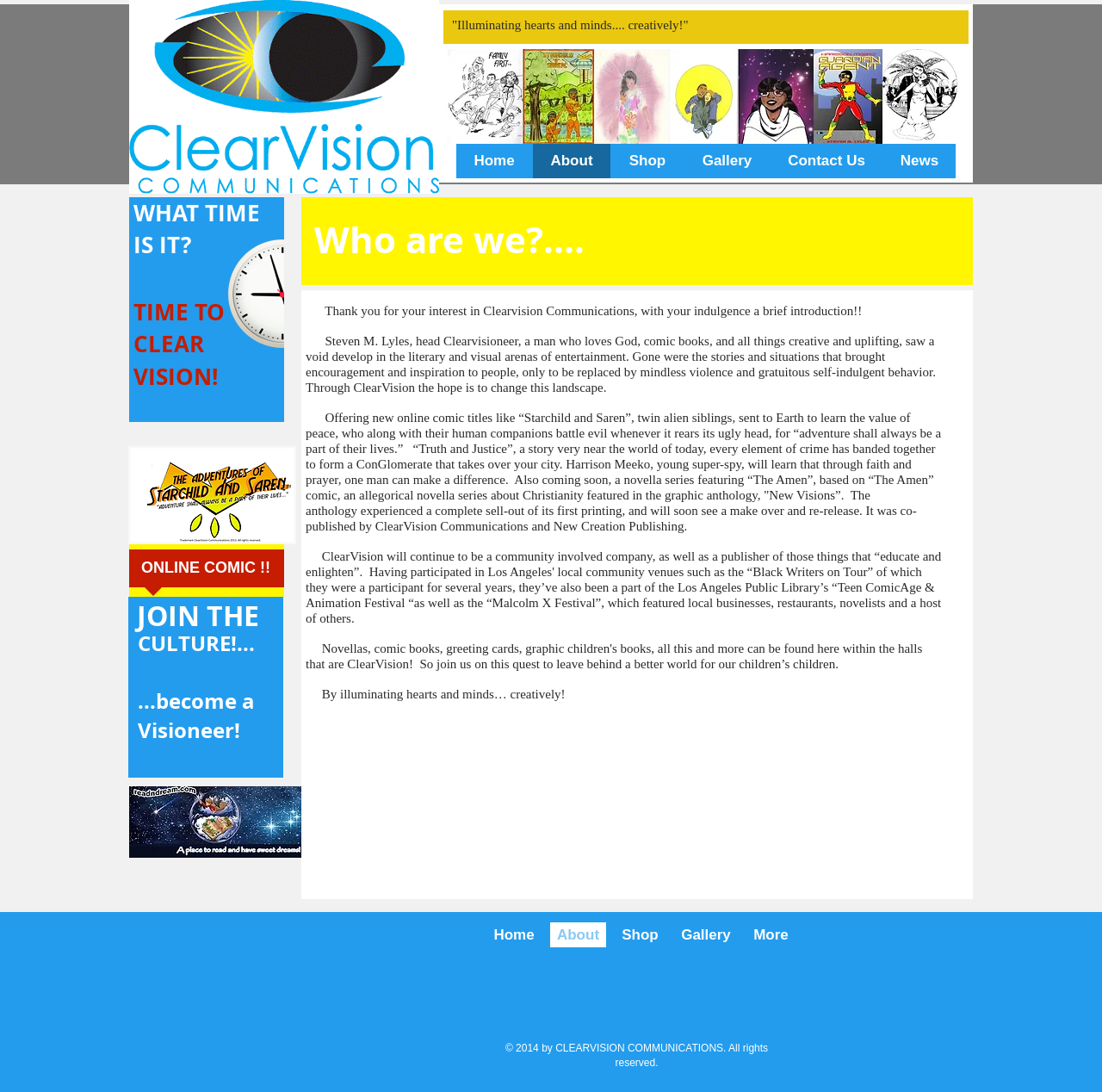What is the name of the online comic title featuring twin alien siblings?
Based on the screenshot, answer the question with a single word or phrase.

Starchild and Saren